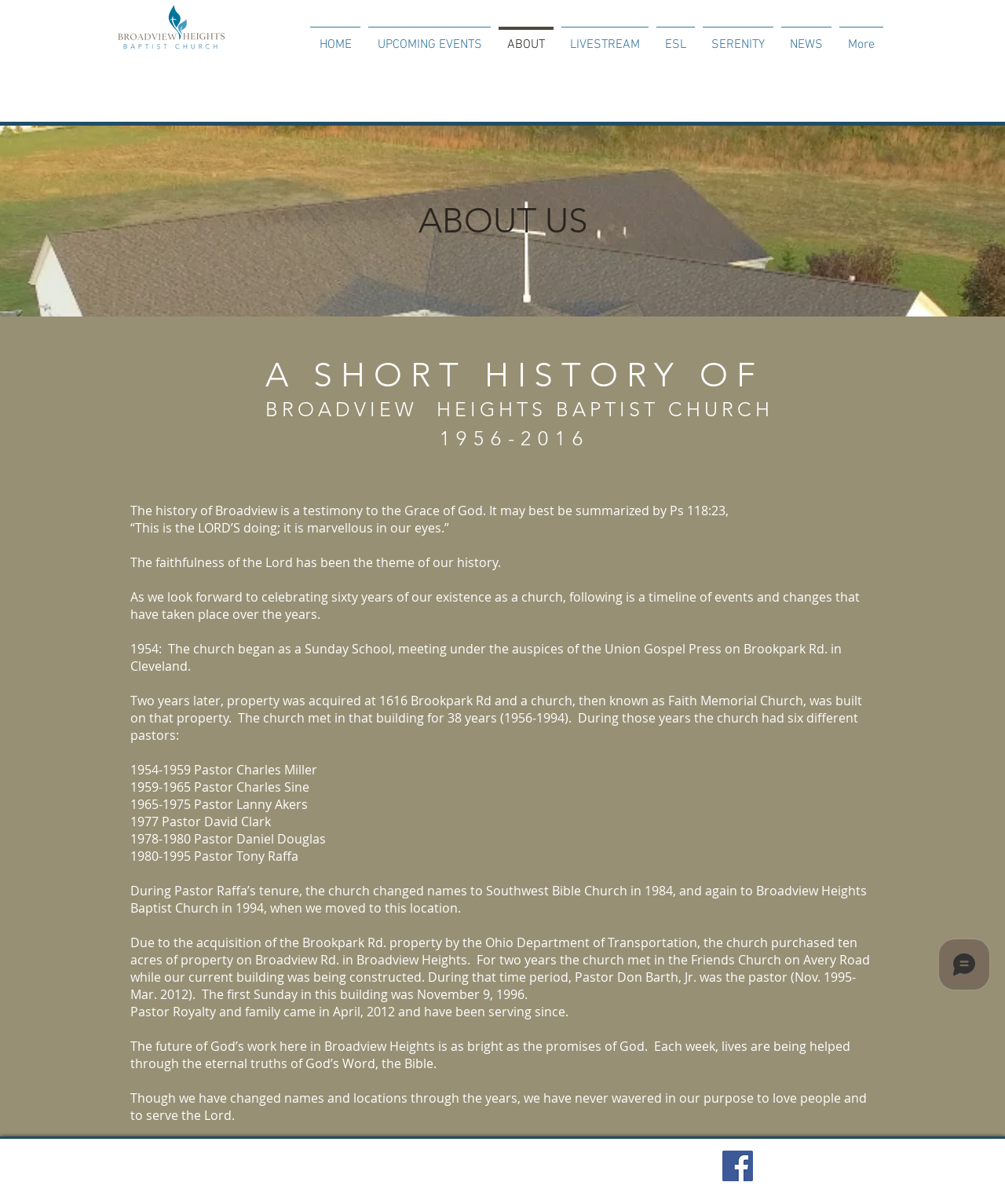Find the bounding box coordinates for the area you need to click to carry out the instruction: "Click on the LIVESTREAM link". The coordinates should be four float numbers between 0 and 1, indicated as [left, top, right, bottom].

[0.555, 0.022, 0.649, 0.041]